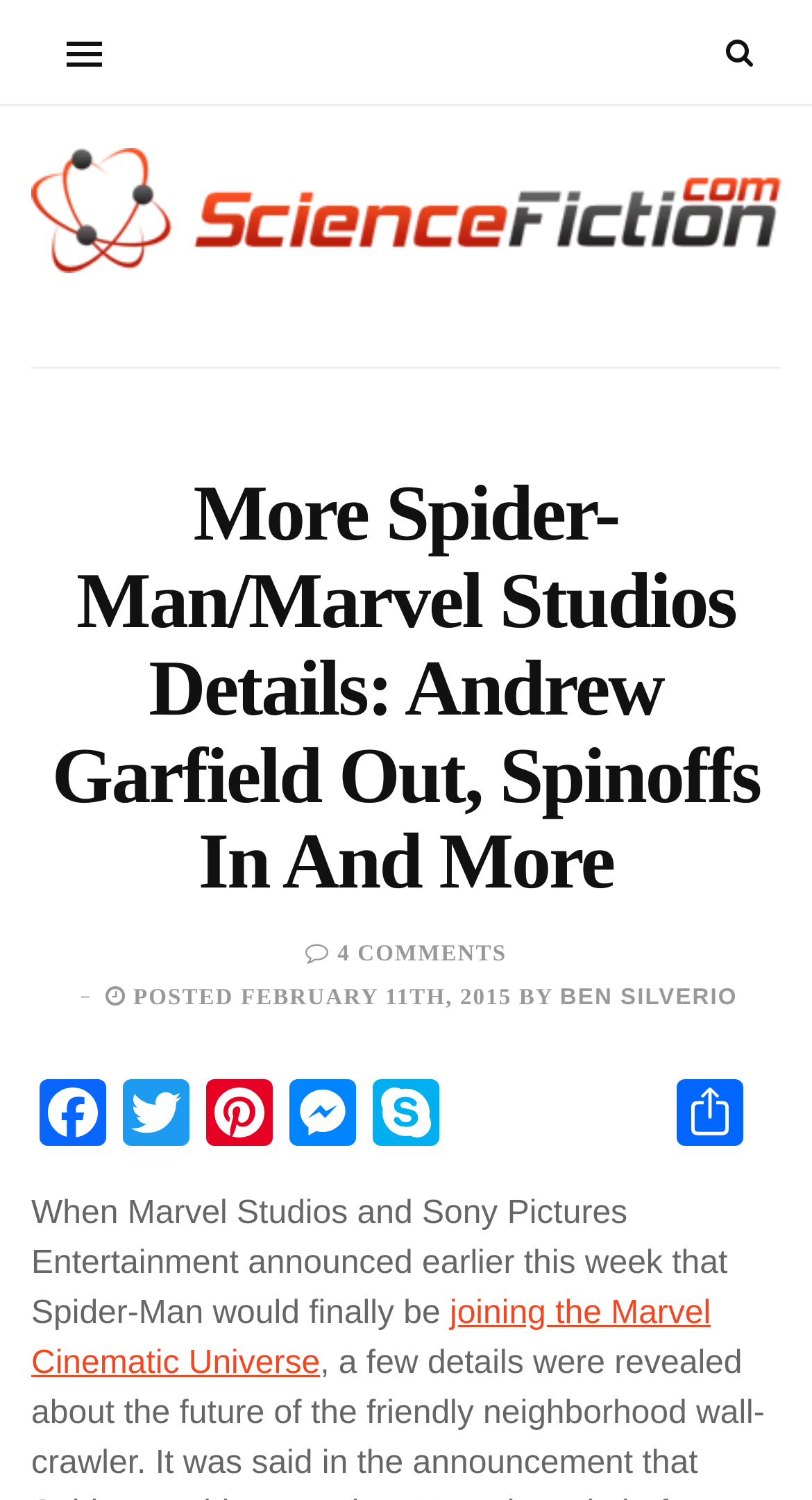Provide a single word or phrase answer to the question: 
How many comments are there on the post?

4